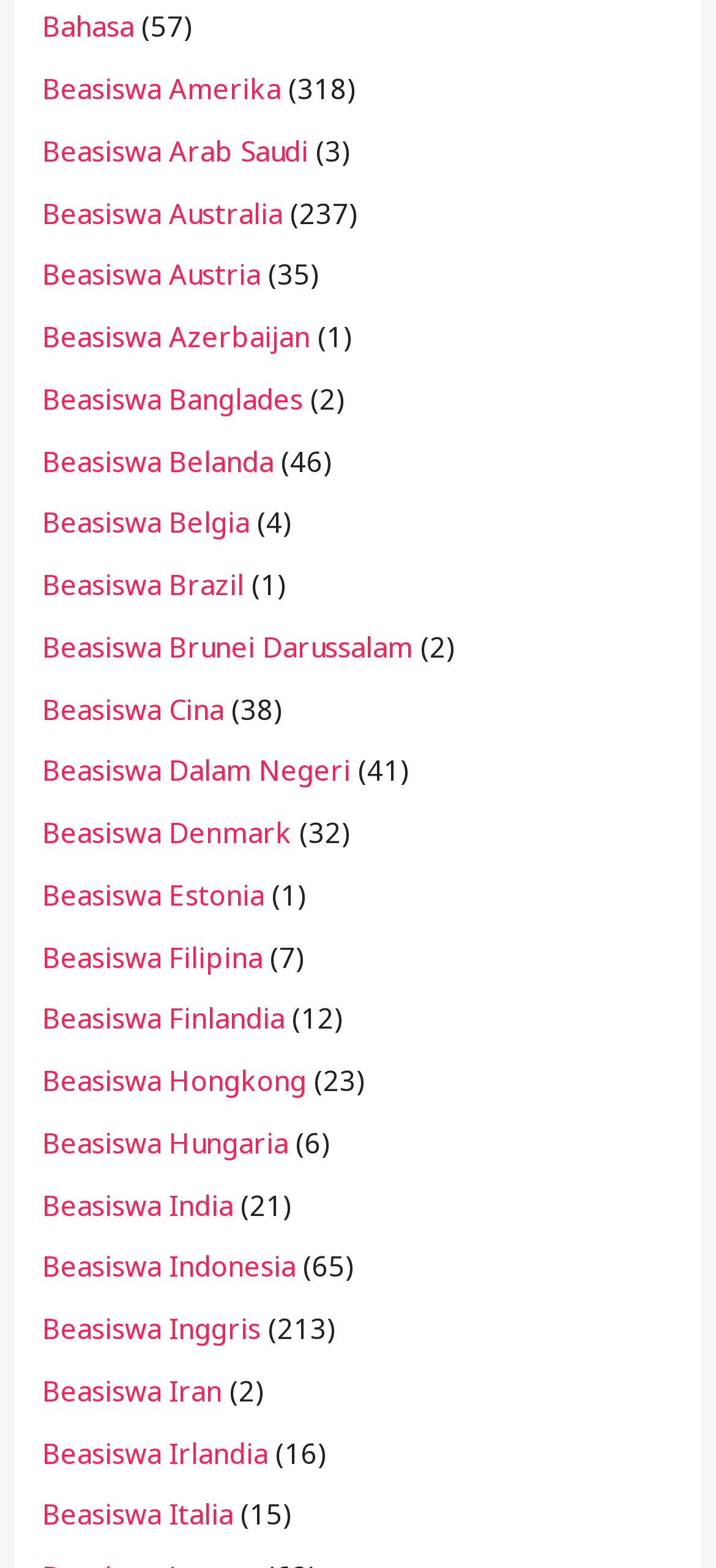Is there a scholarship with only one available?
Use the image to answer the question with a single word or phrase.

Yes